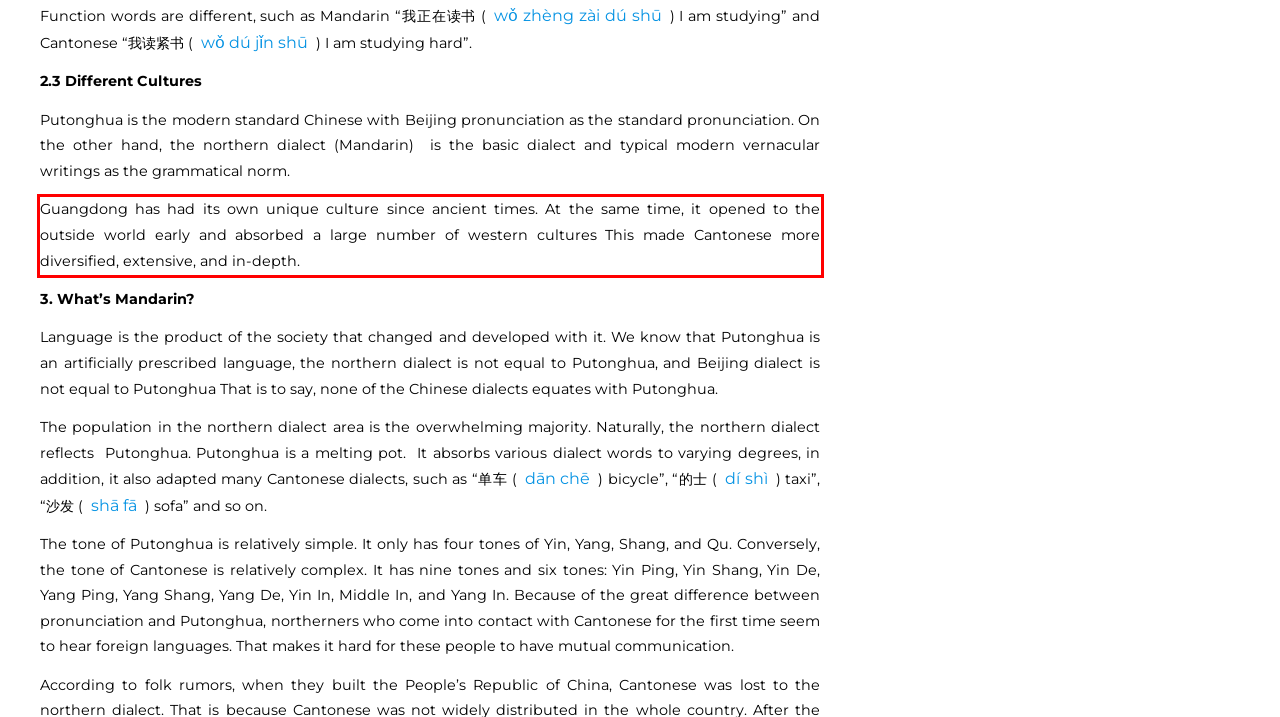Examine the webpage screenshot and use OCR to recognize and output the text within the red bounding box.

Guangdong has had its own unique culture since ancient times. At the same time, it opened to the outside world early and absorbed a large number of western cultures This made Cantonese more diversified, extensive, and in-depth.